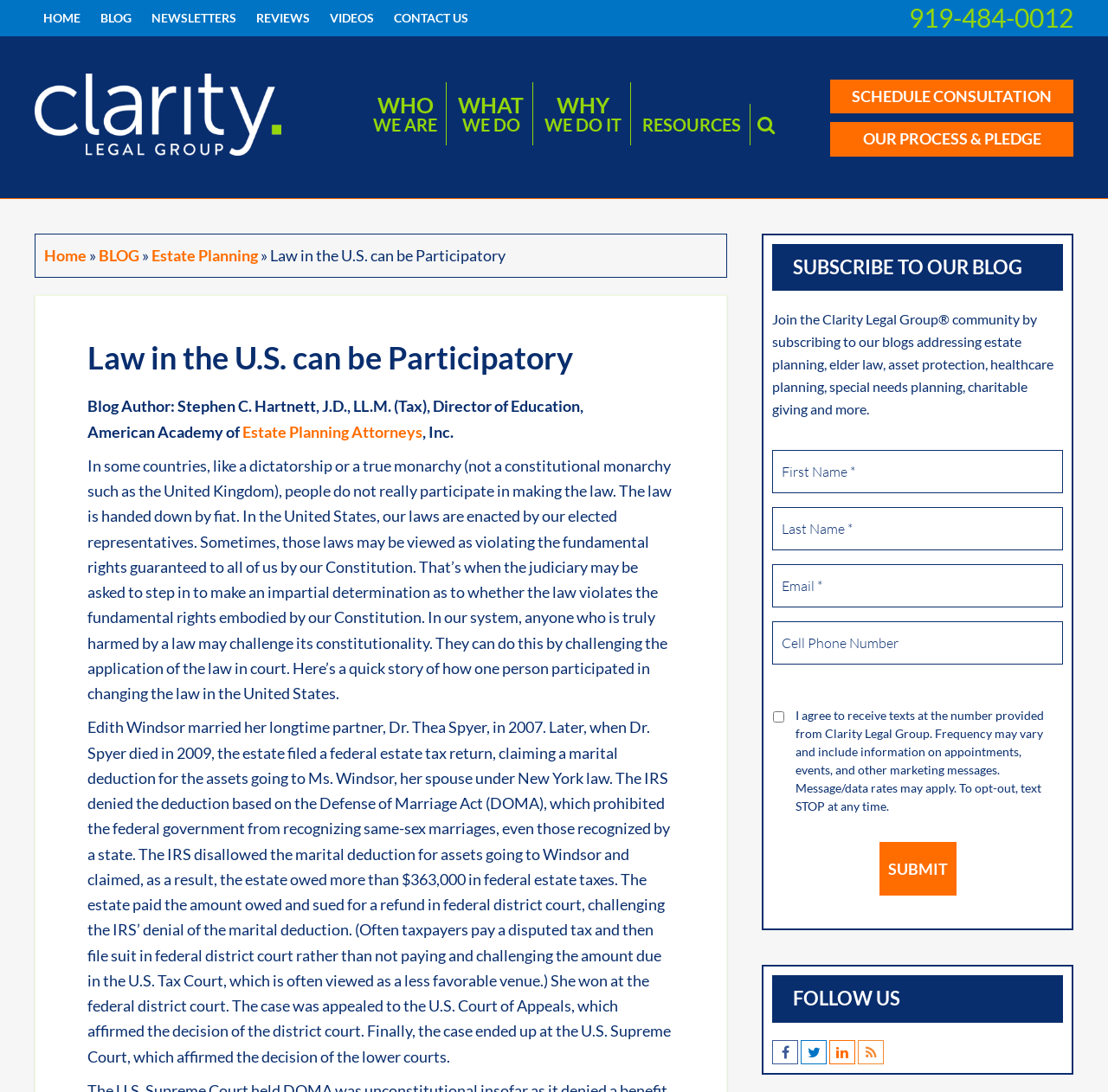Locate the bounding box coordinates of the segment that needs to be clicked to meet this instruction: "Click on the 'HOME' link".

[0.039, 0.01, 0.073, 0.023]